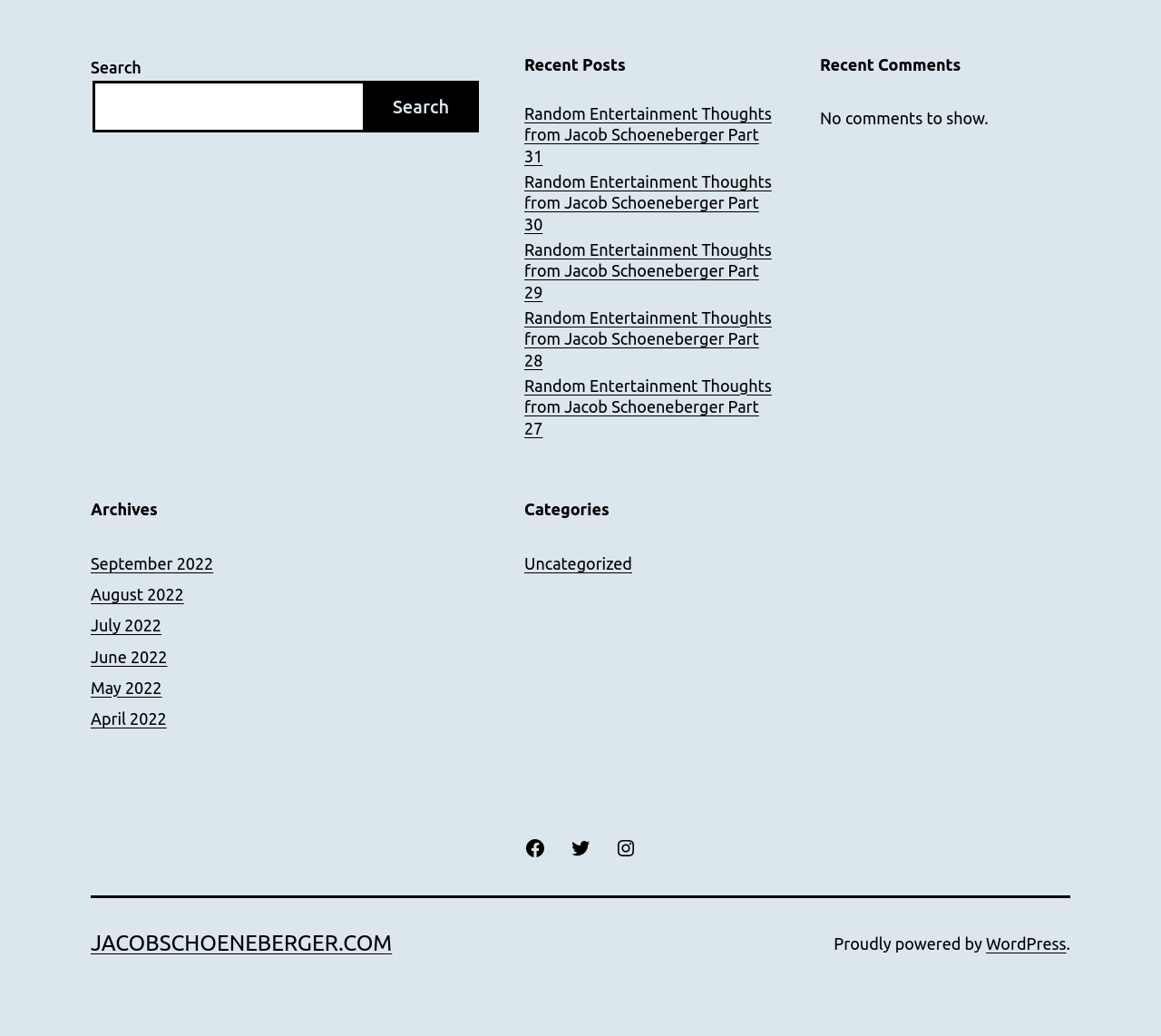What is the purpose of the search box? Based on the screenshot, please respond with a single word or phrase.

Search posts